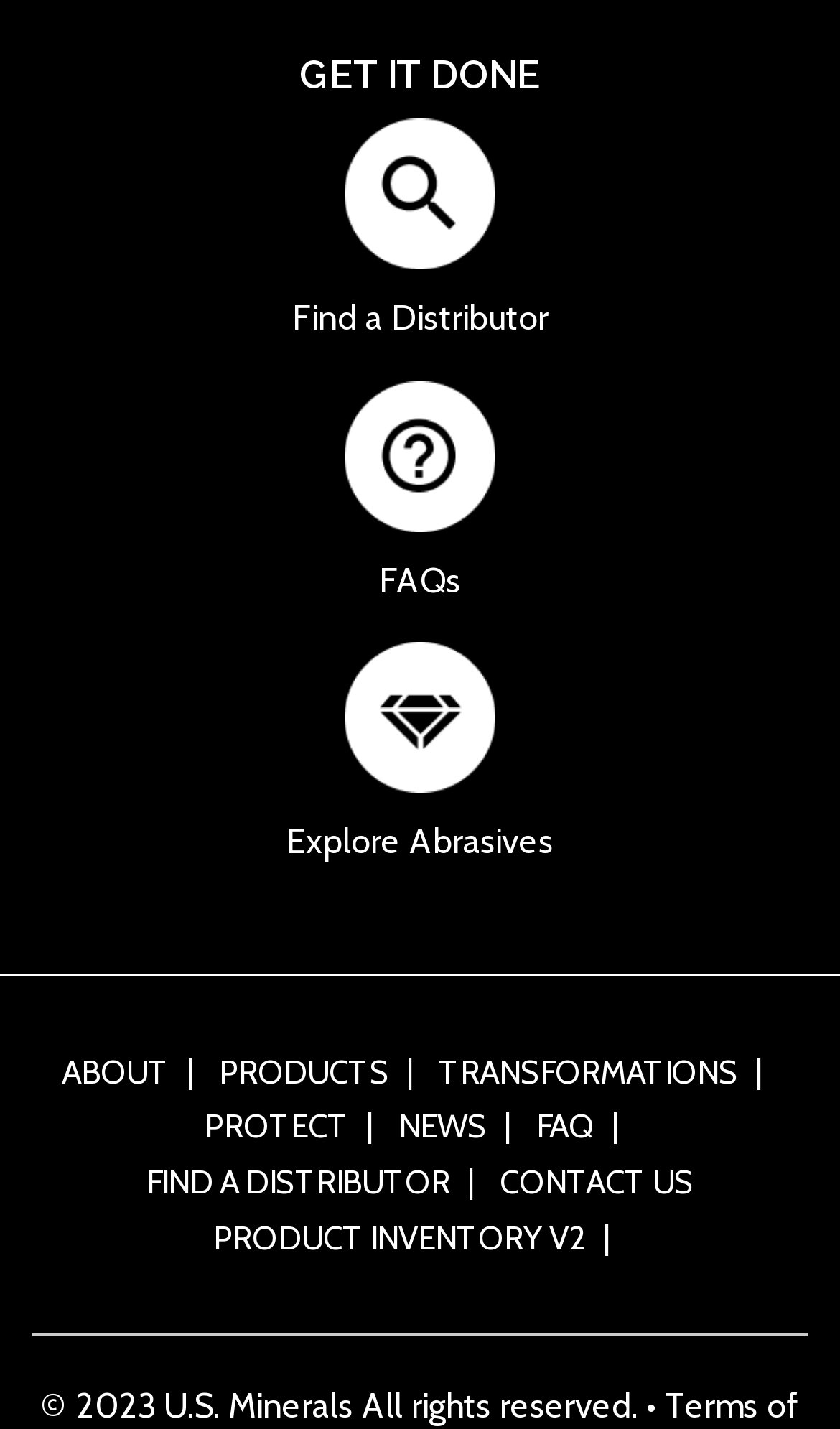What is the first link on the webpage?
Using the image, give a concise answer in the form of a single word or short phrase.

Find a Distributor